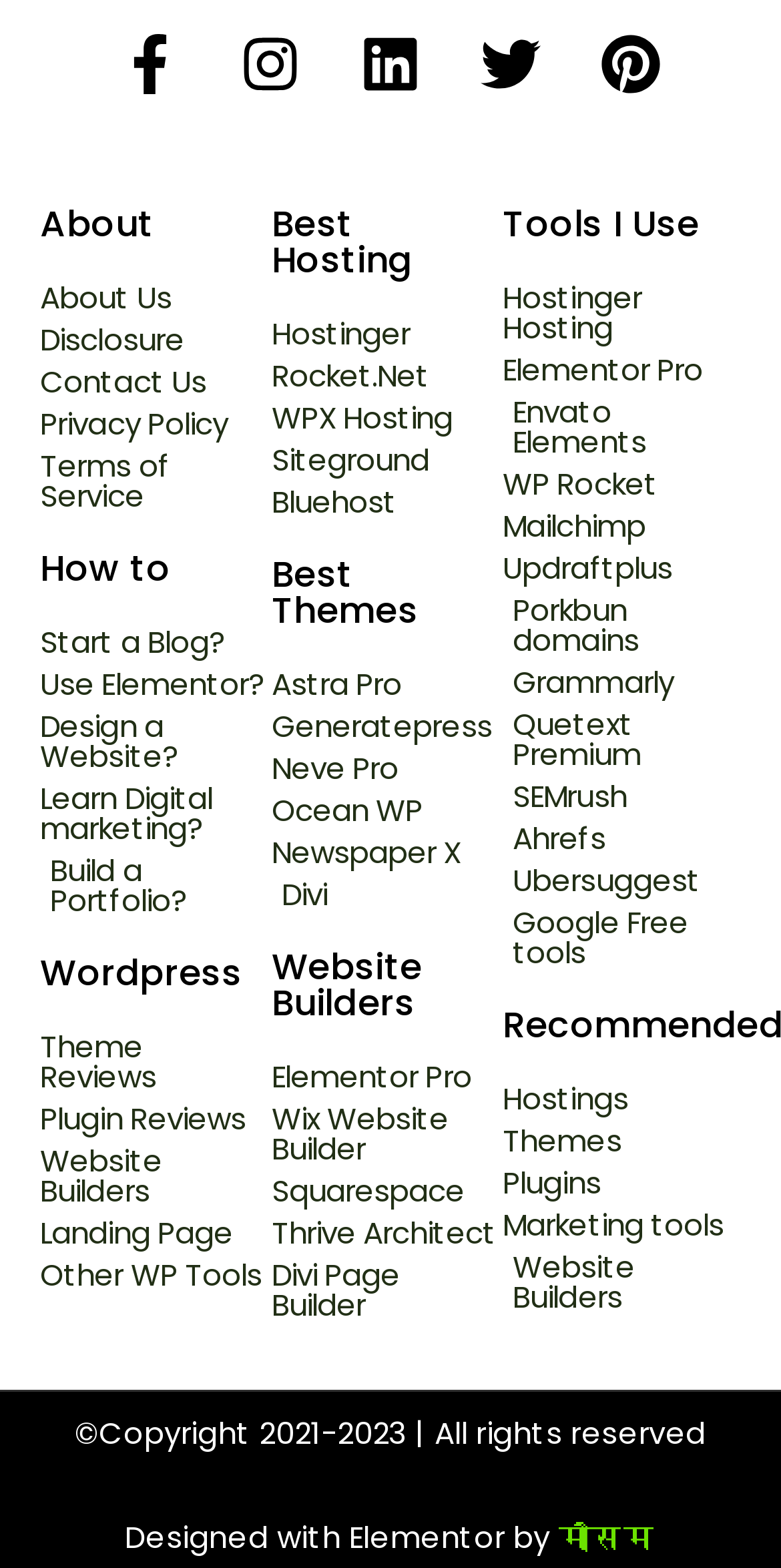What is the category of 'Astra Pro'?
Please answer the question with a detailed response using the information from the screenshot.

I found 'Astra Pro' under the category 'Best Themes' by looking at the text 'Best Themes' above the link 'Astra Pro'.